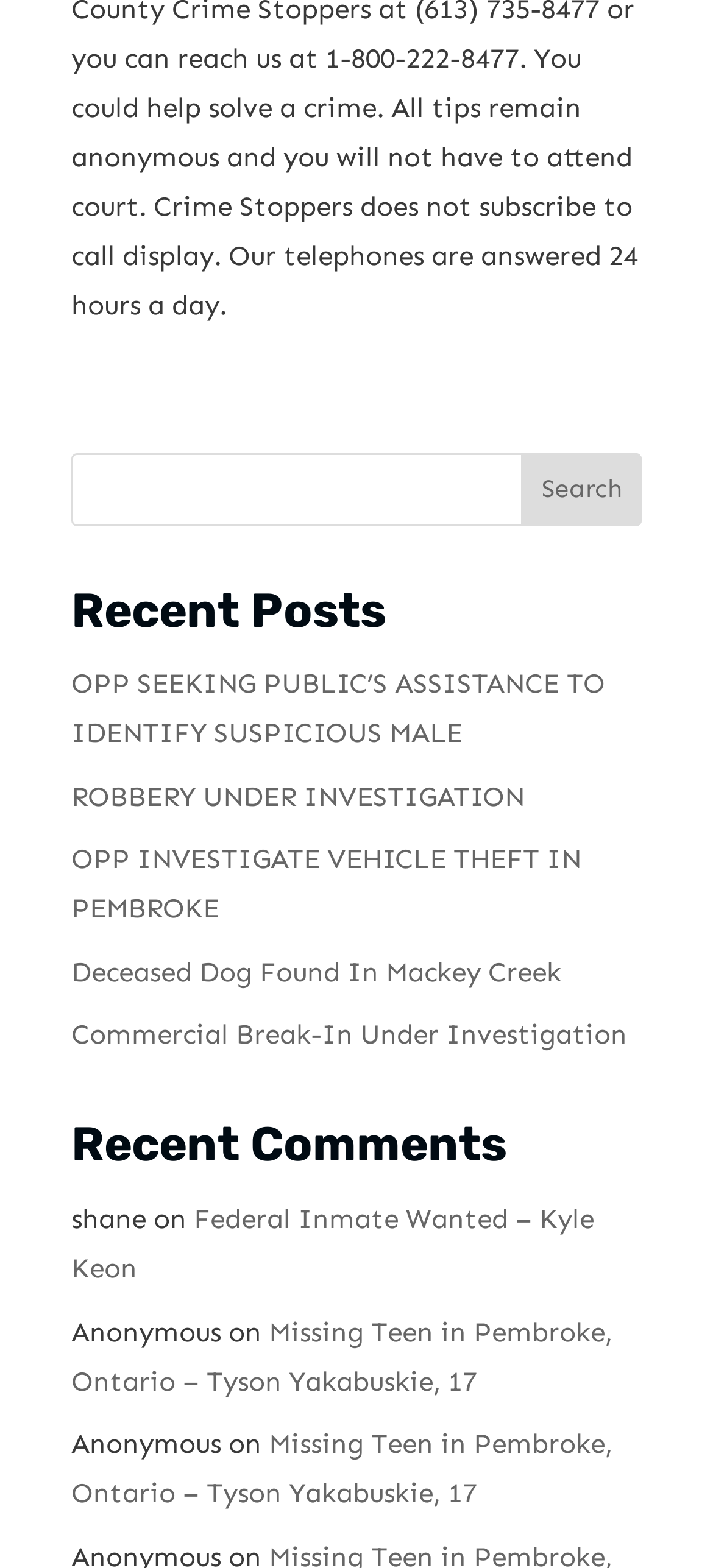Please locate the bounding box coordinates of the element's region that needs to be clicked to follow the instruction: "view what links here". The bounding box coordinates should be provided as four float numbers between 0 and 1, i.e., [left, top, right, bottom].

None